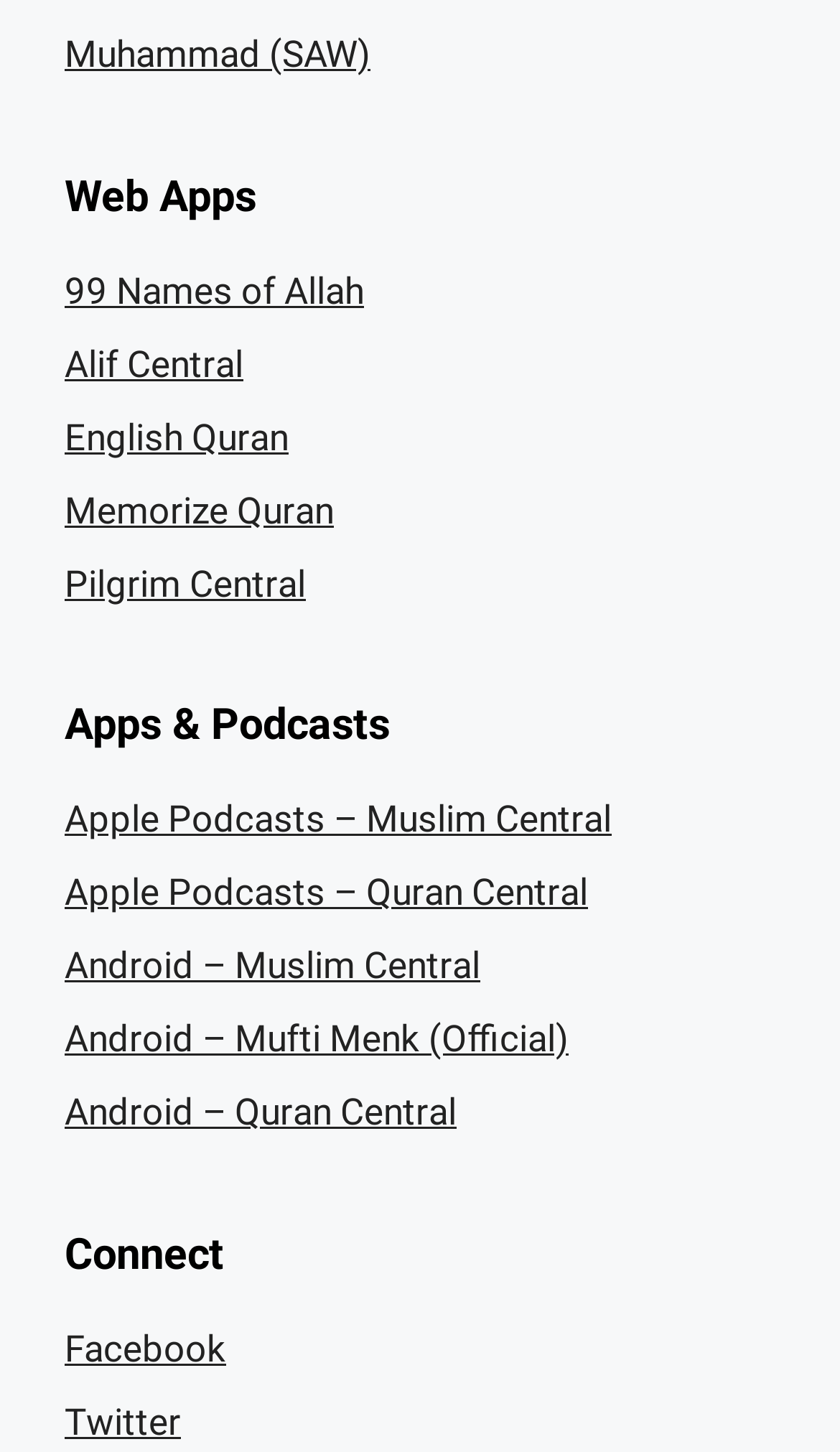Please identify the bounding box coordinates of the clickable region that I should interact with to perform the following instruction: "Open Facebook". The coordinates should be expressed as four float numbers between 0 and 1, i.e., [left, top, right, bottom].

[0.077, 0.913, 0.269, 0.943]